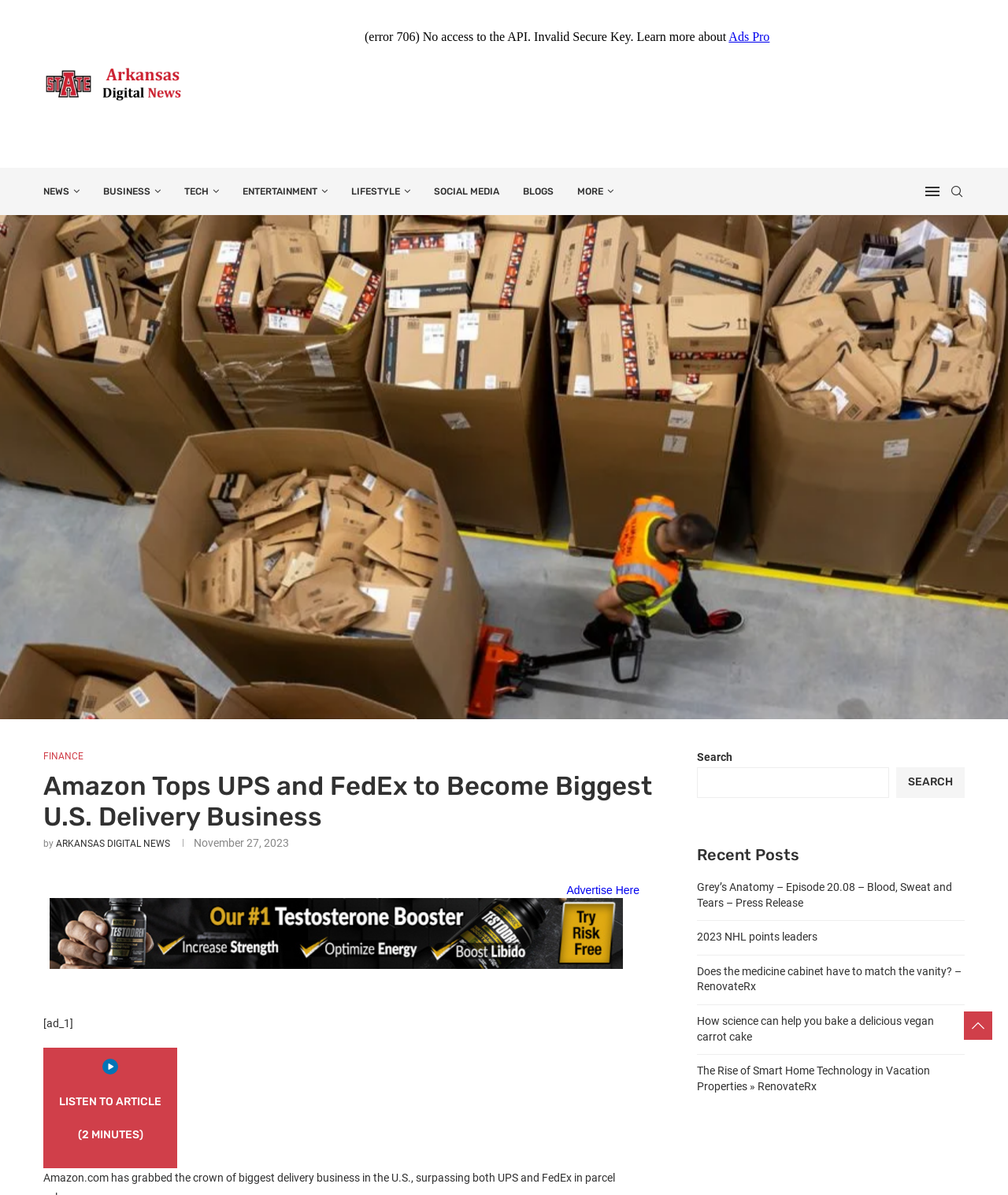What is the main title displayed on this webpage?

Amazon Tops UPS and FedEx to Become Biggest U.S. Delivery Business